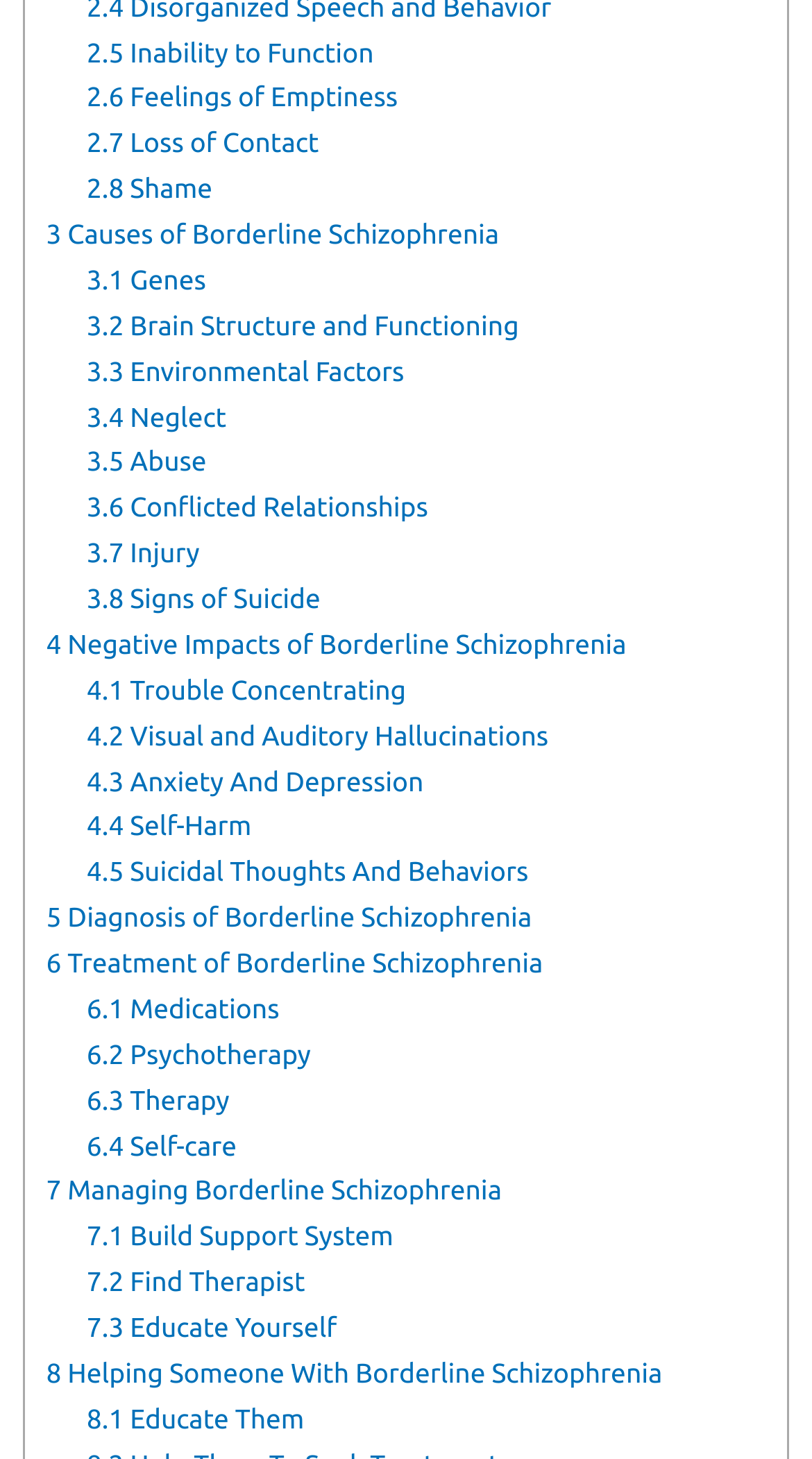Using the provided element description, identify the bounding box coordinates as (top-left x, top-left y, bottom-right x, bottom-right y). Ensure all values are between 0 and 1. Description: 2.6 Feelings of Emptiness

[0.107, 0.058, 0.49, 0.078]